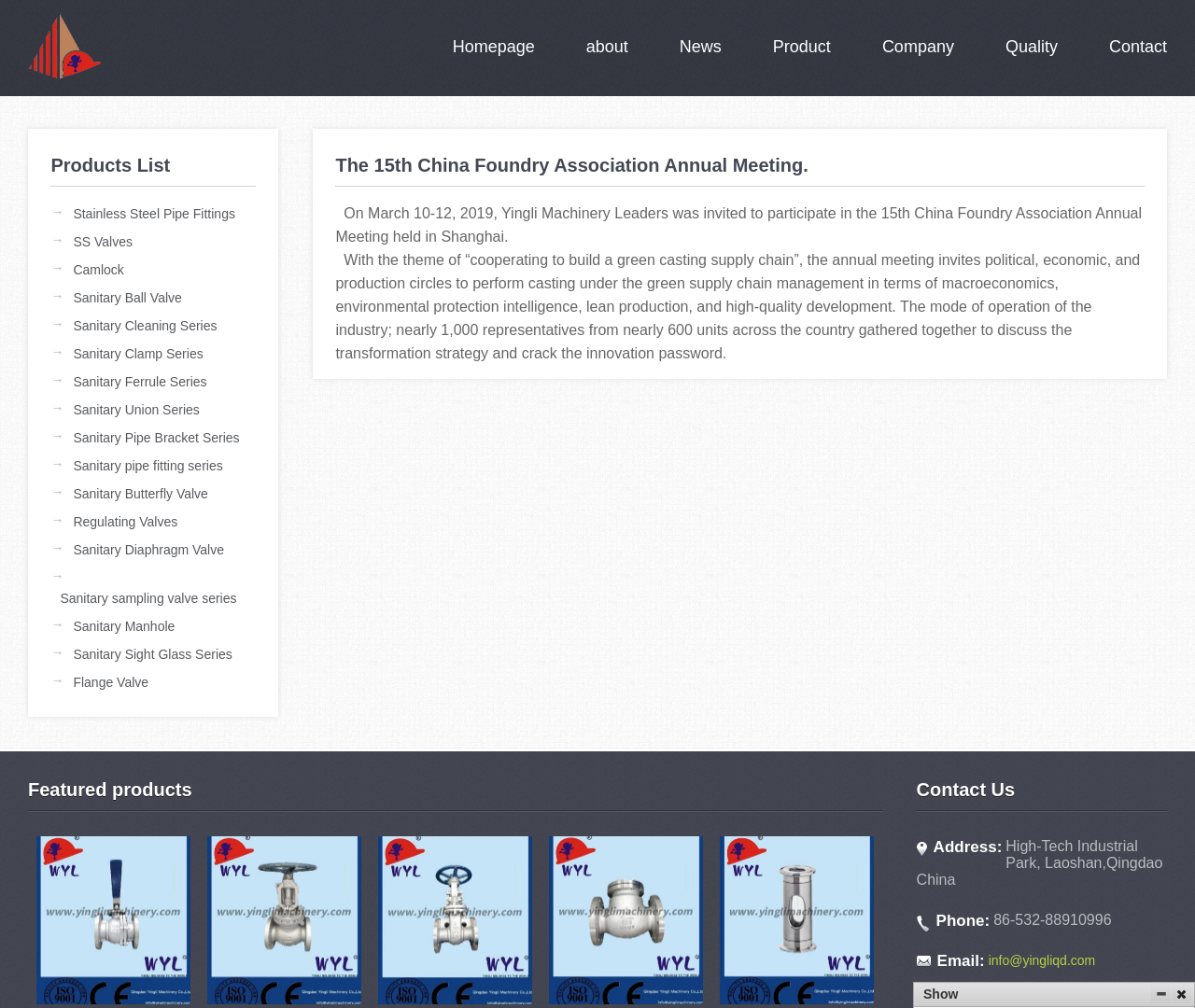What is the address of Qingdao Yingli Machinery Co., Ltd.?
Could you please answer the question thoroughly and with as much detail as possible?

I looked at the 'Contact Us' section and found the address of Qingdao Yingli Machinery Co., Ltd., which is 'High-Tech Industrial Park, Laoshan,Qingdao China'.